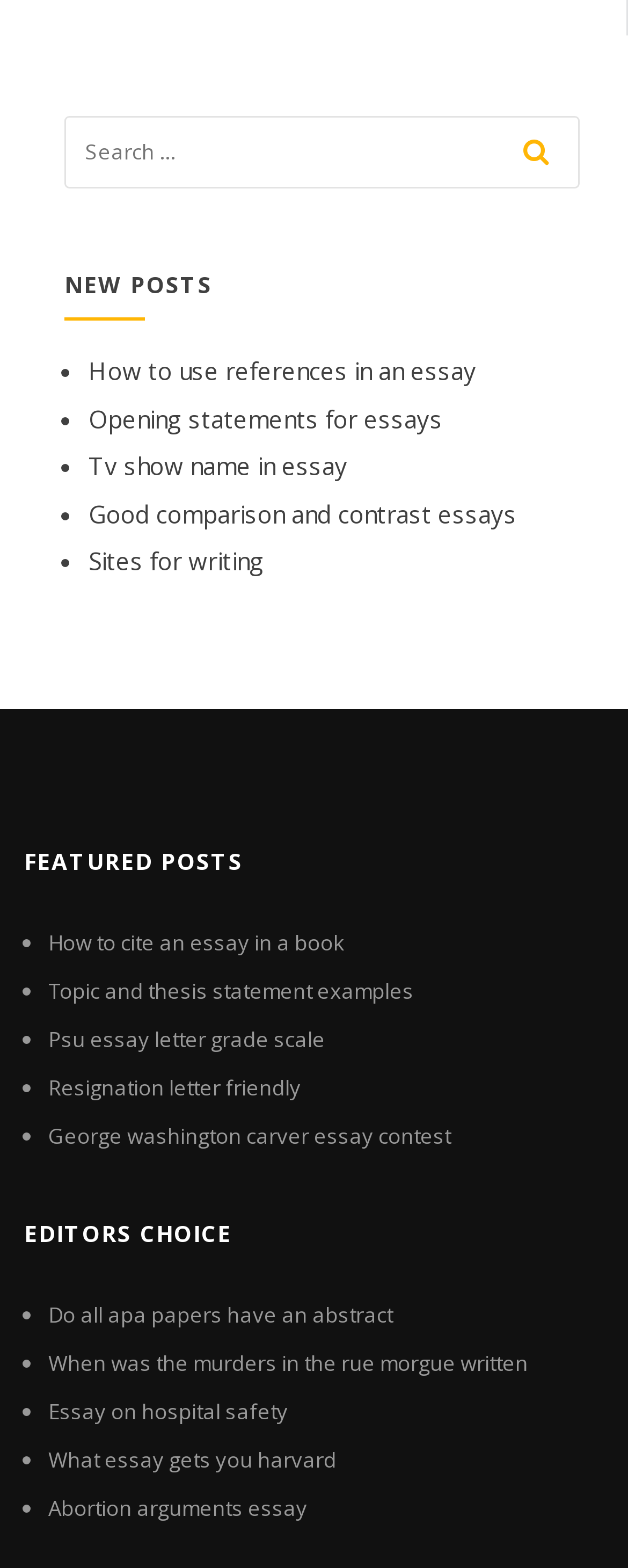What is the difference between 'NEW POSTS' and 'FEATURED POSTS'?
Refer to the image and provide a one-word or short phrase answer.

New vs featured content